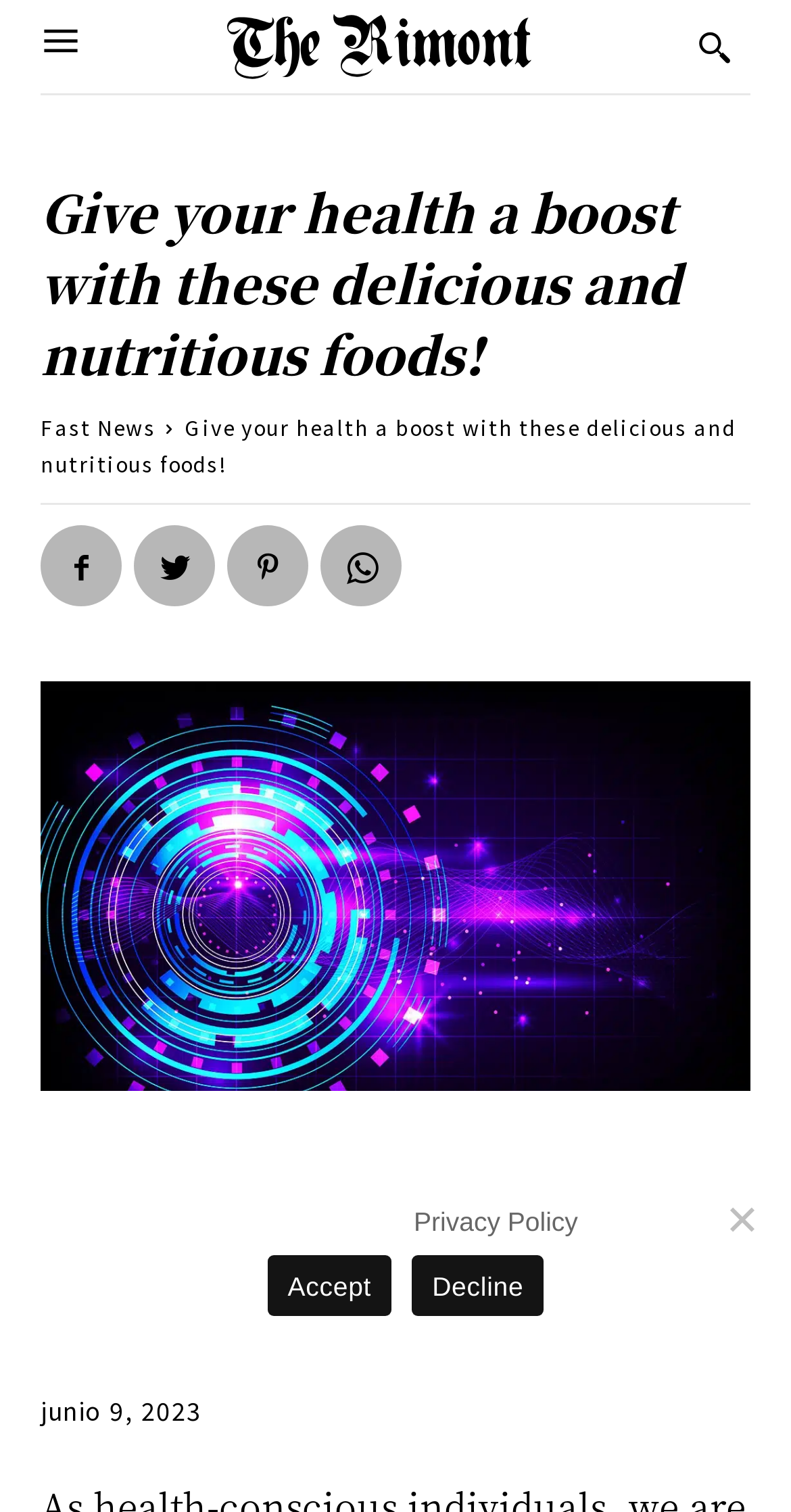Please specify the bounding box coordinates of the element that should be clicked to execute the given instruction: 'Click the image at the top'. Ensure the coordinates are four float numbers between 0 and 1, expressed as [left, top, right, bottom].

[0.051, 0.013, 0.103, 0.04]